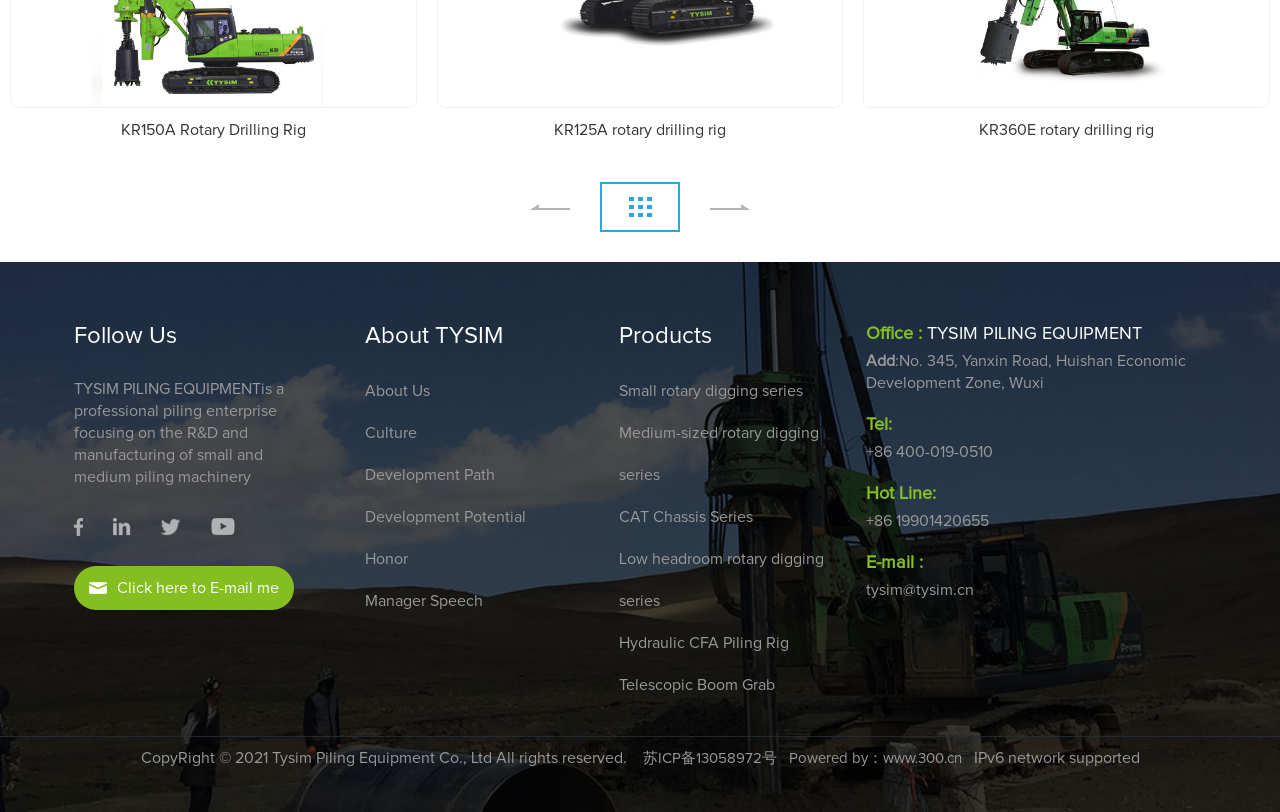How many social media links are there?
Provide a fully detailed and comprehensive answer to the question.

There are four social media links listed, each with an image and a link, and they are placed horizontally next to each other.